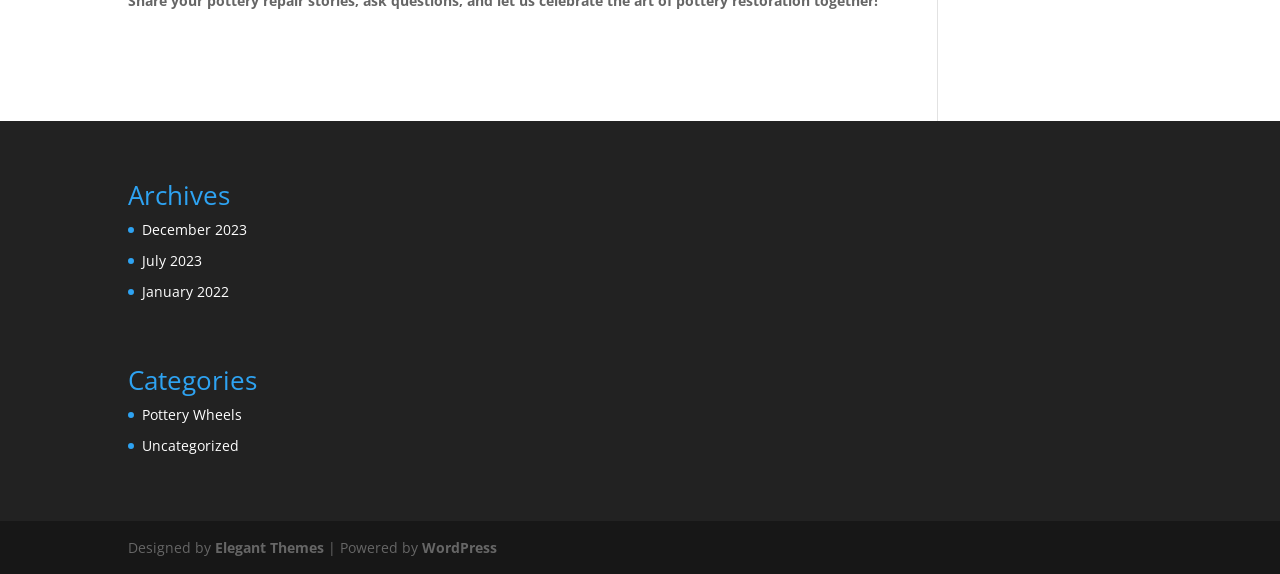What is the platform powering the website?
With the help of the image, please provide a detailed response to the question.

I looked at the footer of the webpage and found the text '| Powered by' followed by a link to 'WordPress', which suggests that WordPress is the platform powering the website.